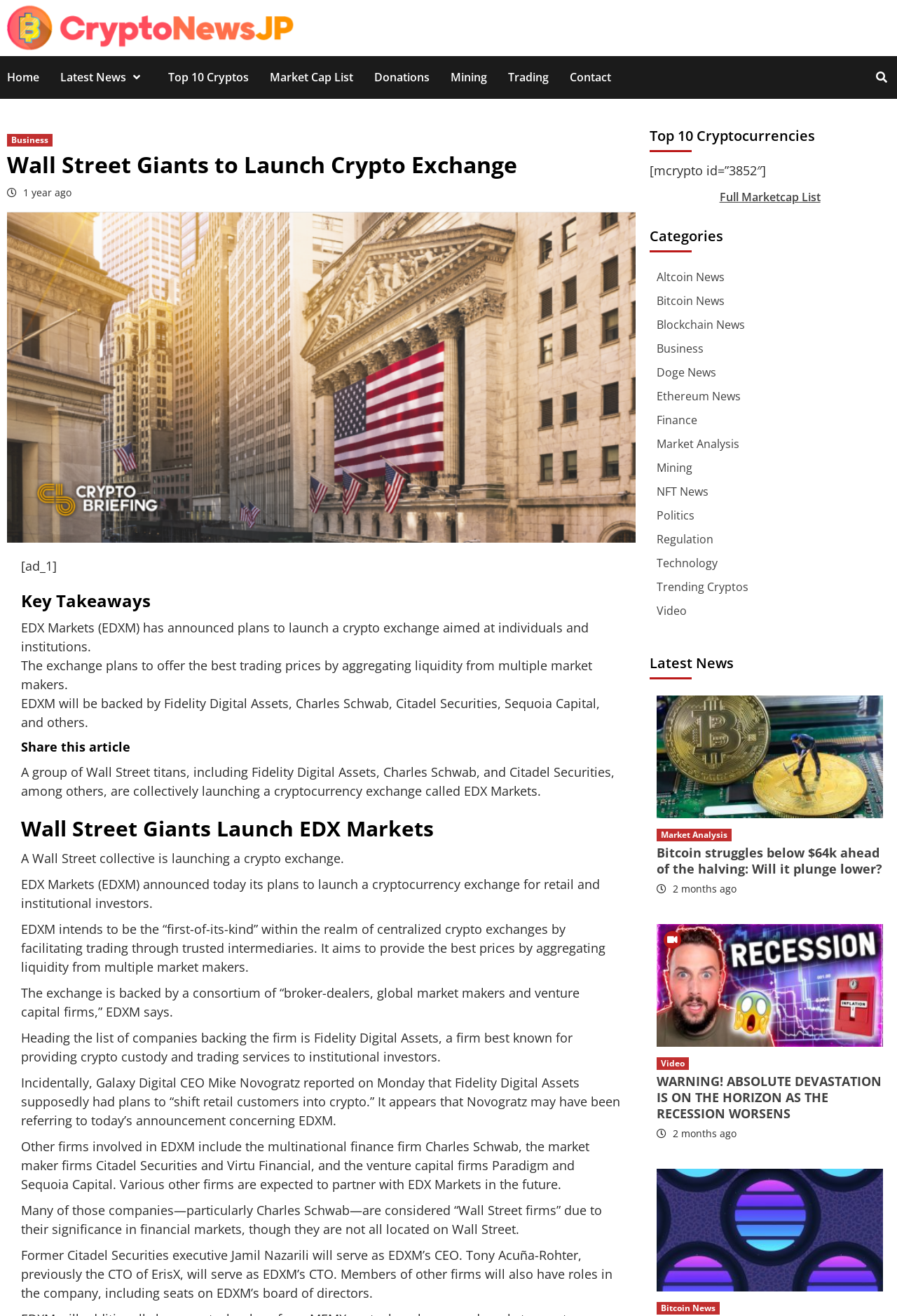Locate the bounding box coordinates of the clickable element to fulfill the following instruction: "Check the latest news". Provide the coordinates as four float numbers between 0 and 1 in the format [left, top, right, bottom].

[0.724, 0.492, 0.992, 0.523]